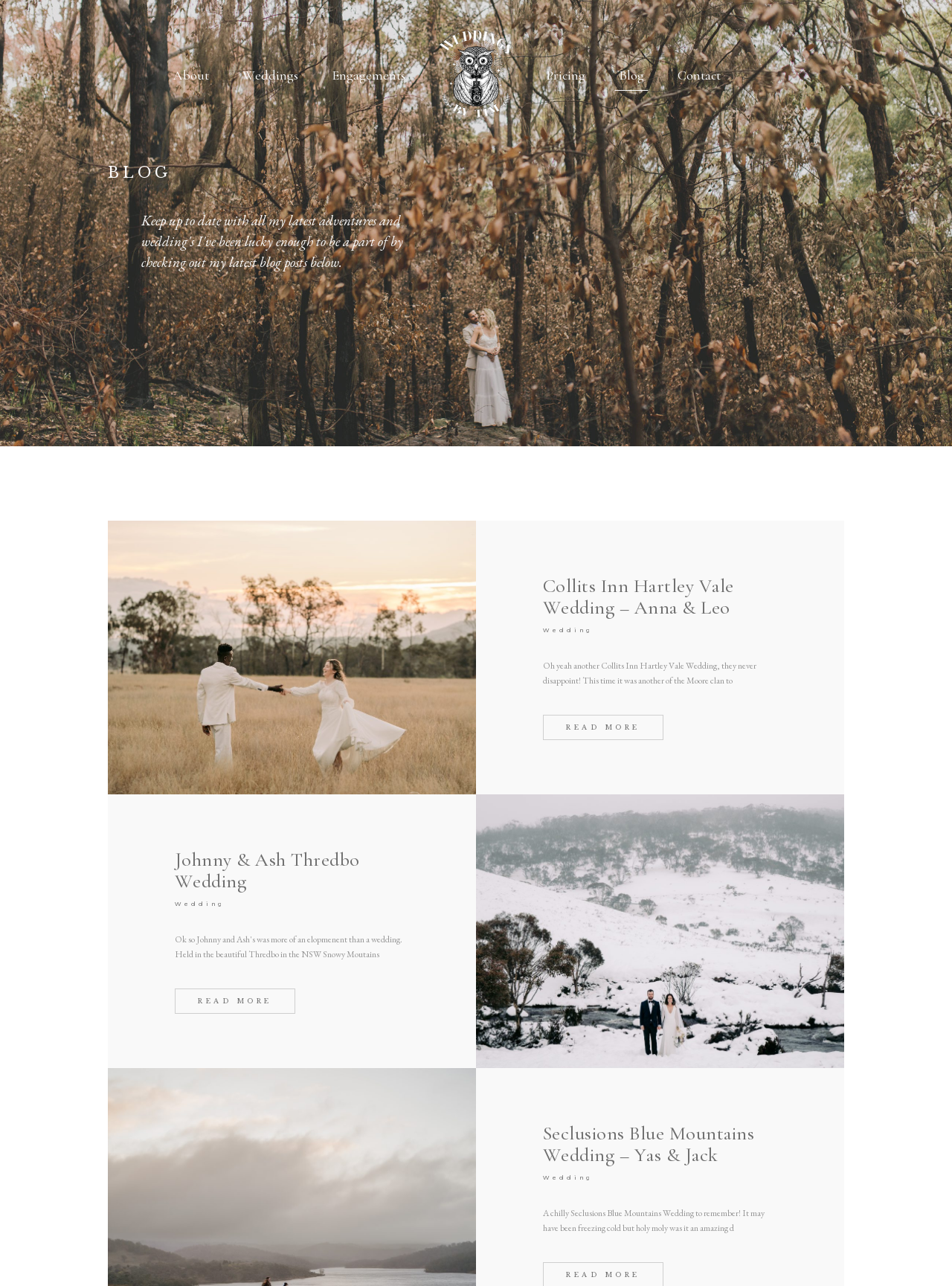Please identify the bounding box coordinates of the element on the webpage that should be clicked to follow this instruction: "Read more about Thredbo wedding". The bounding box coordinates should be given as four float numbers between 0 and 1, formatted as [left, top, right, bottom].

[0.113, 0.618, 0.887, 0.831]